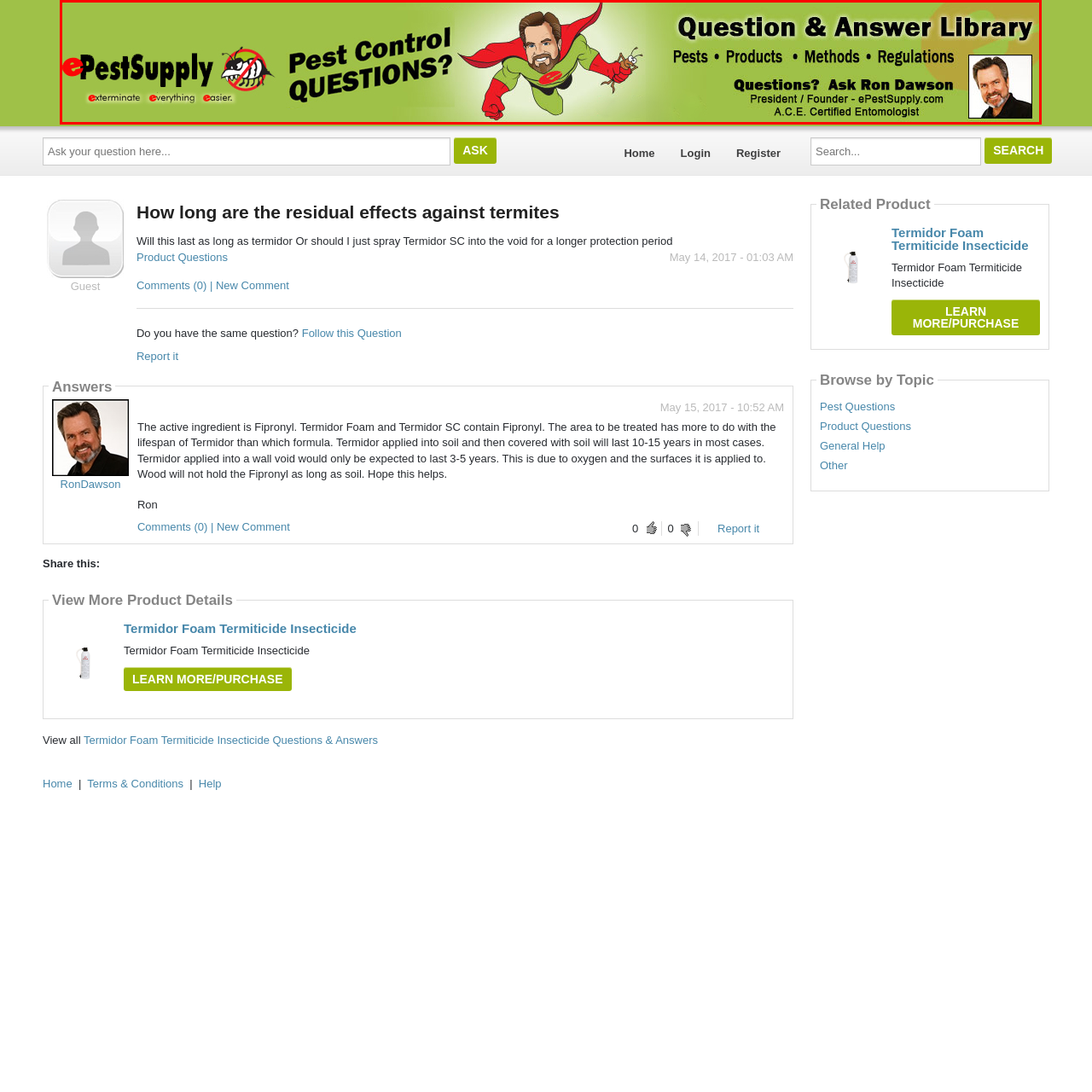Explain in detail what is depicted in the image enclosed by the red boundary.

This vibrant banner from ePestSupply features the playful tagline "Pest Control QUESTIONS?" alongside an engaging cartoon-style superhero character, representing Ron Dawson, the company's president and founder. The superhero, dressed in a bright red and green costume, embodies expertise in pest control, making the subject approachable and fun. The background is a lively green, enhancing the overall vibrancy of the design. The banner promotes the Question & Answer Library, encouraging visitors to seek guidance on various pest-related topics, products, methods, and regulations. Ron Dawson's inviting illustration adds a personal touch, signifying his commitment as an A.C.E. Certified Entomologist ready to address customer inquiries.